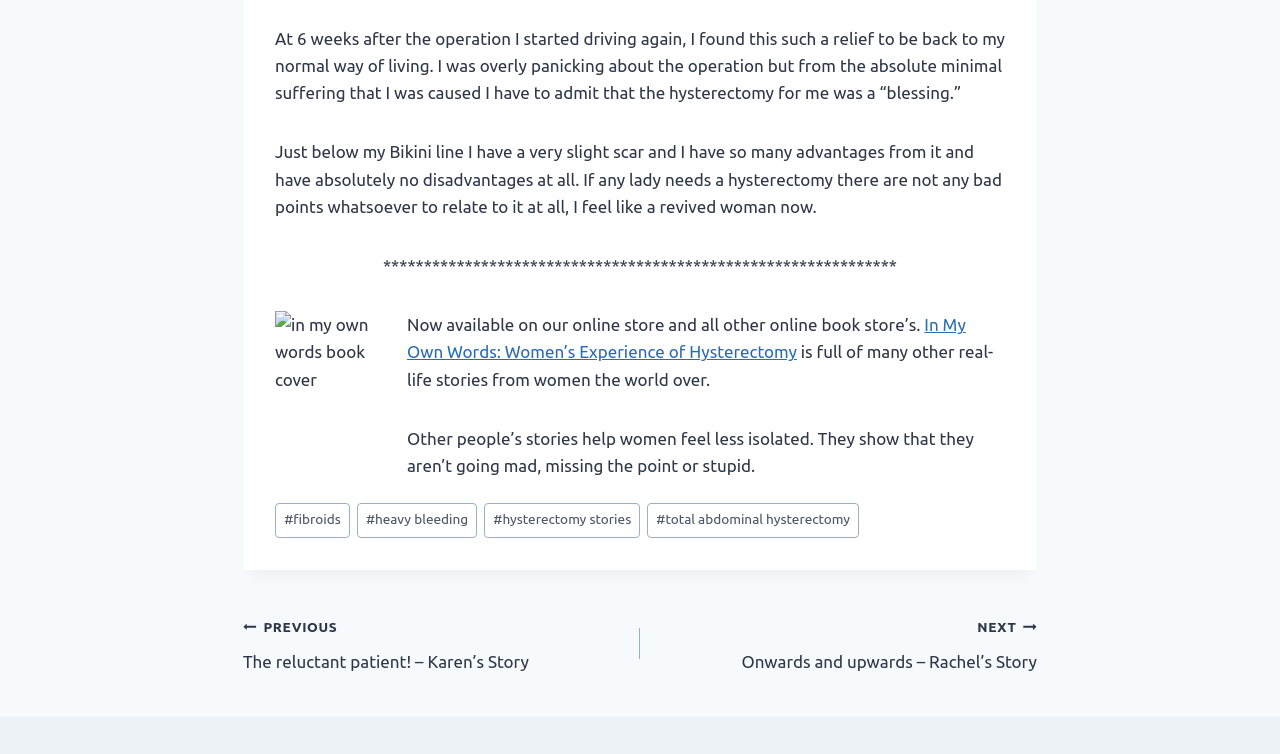What is the purpose of the book?
Could you please answer the question thoroughly and with as much detail as possible?

The purpose of the book can be inferred from the text 'Other people’s stories help women feel less isolated. They show that they aren’t going mad, missing the point or stupid.' which suggests that the book aims to provide comfort and support to women by sharing real-life stories.